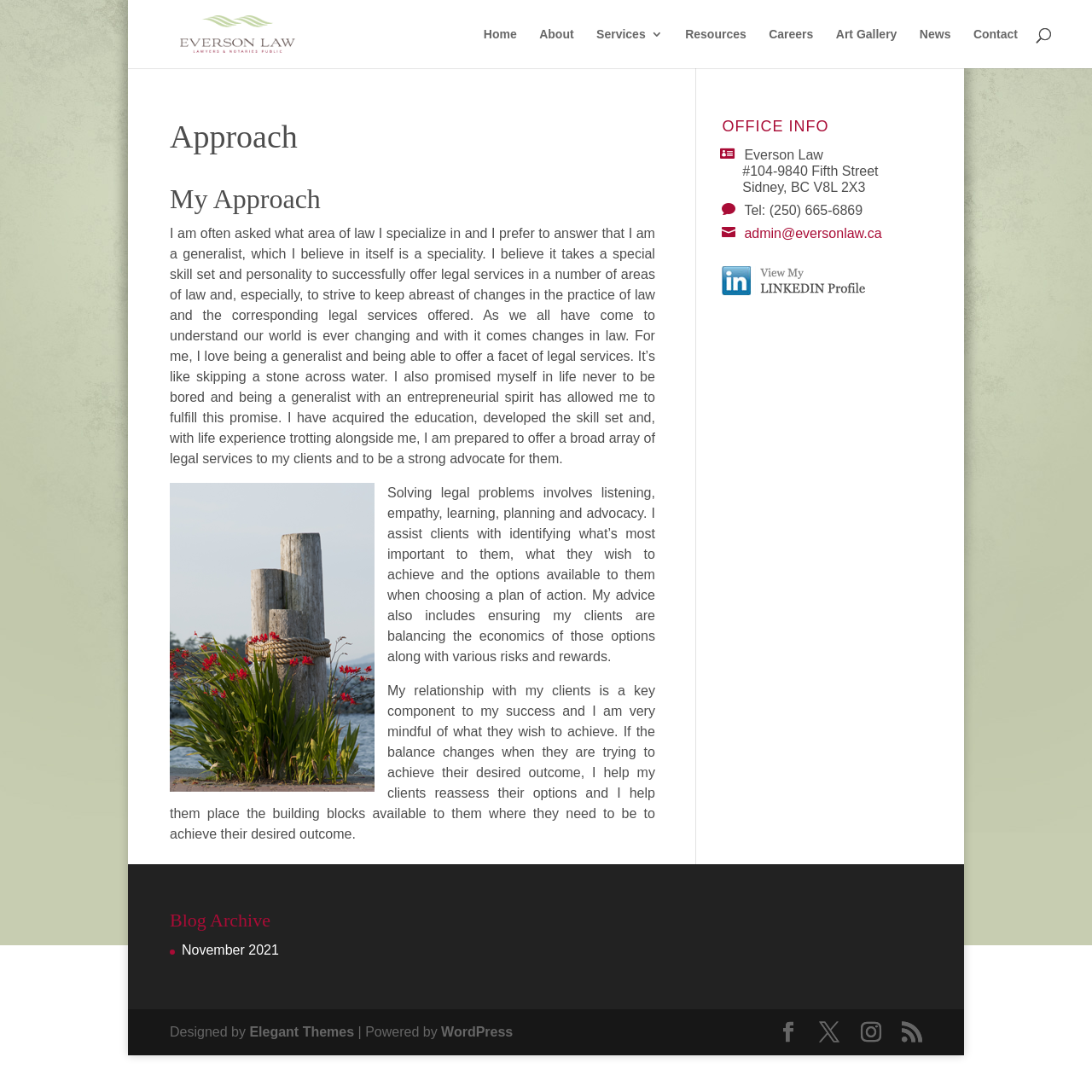What is the address of the law firm?
Please give a detailed and elaborate explanation in response to the question.

I found the answer by looking at the 'OFFICE INFO' section, where it lists the address as '#104-9840 Fifth Street, Sidney, BC V8L 2X3'.